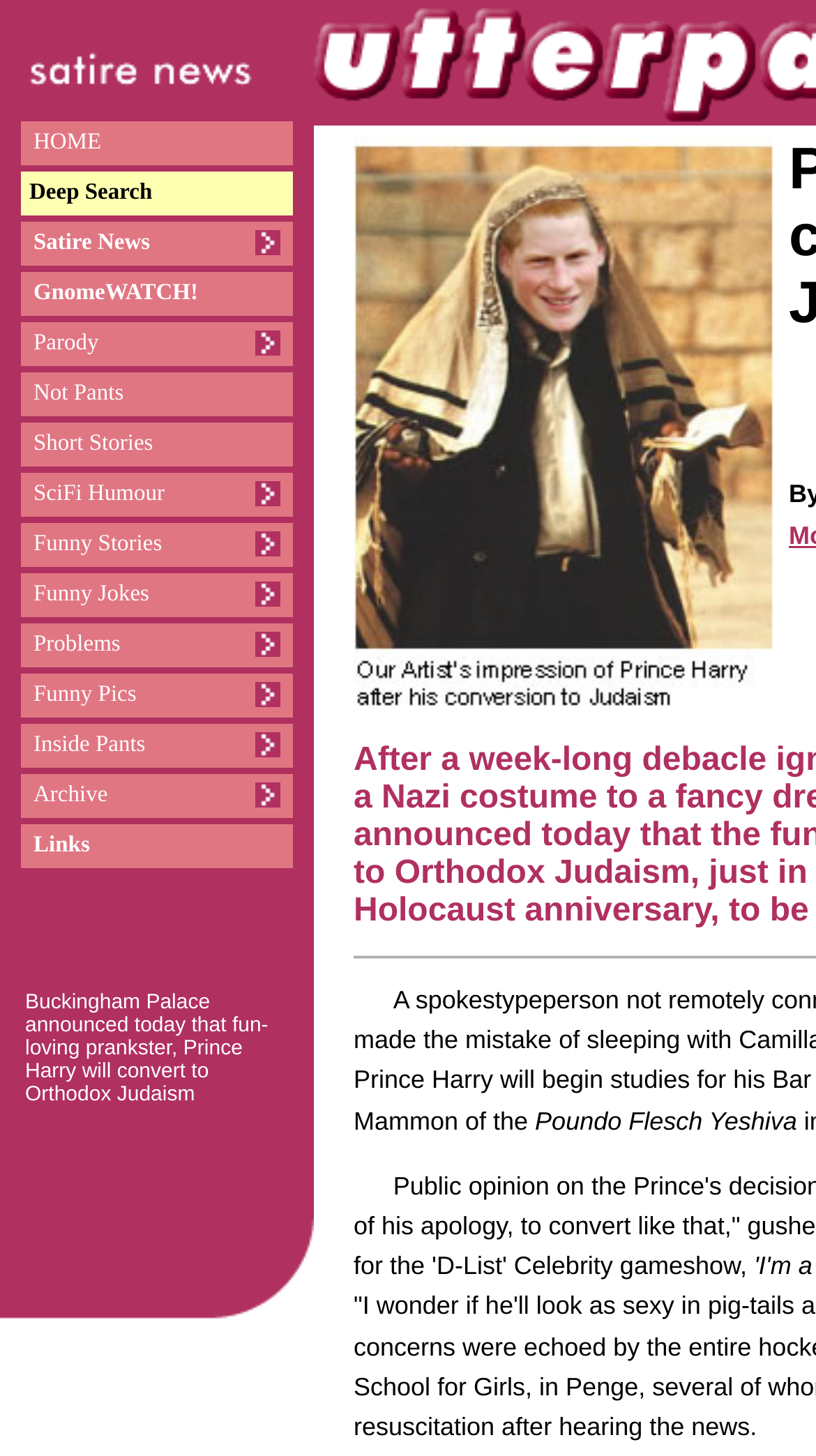Respond concisely with one word or phrase to the following query:
What is the topic of the main article on the webpage?

Prince Harry converting to Judaism